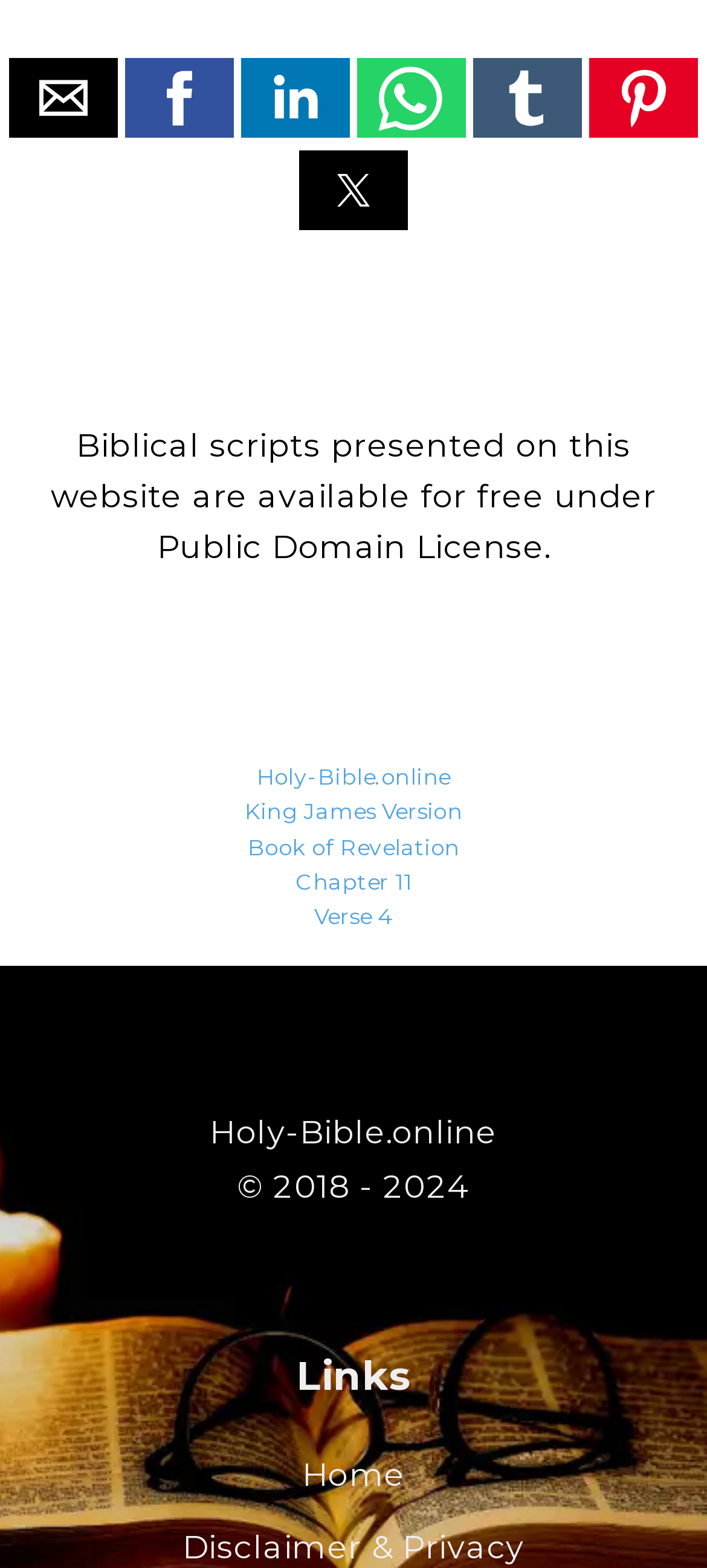Please provide the bounding box coordinates for the element that needs to be clicked to perform the instruction: "Read more about Public Domain in Wikipedia". The coordinates must consist of four float numbers between 0 and 1, formatted as [left, top, right, bottom].

[0.3, 0.415, 0.7, 0.437]